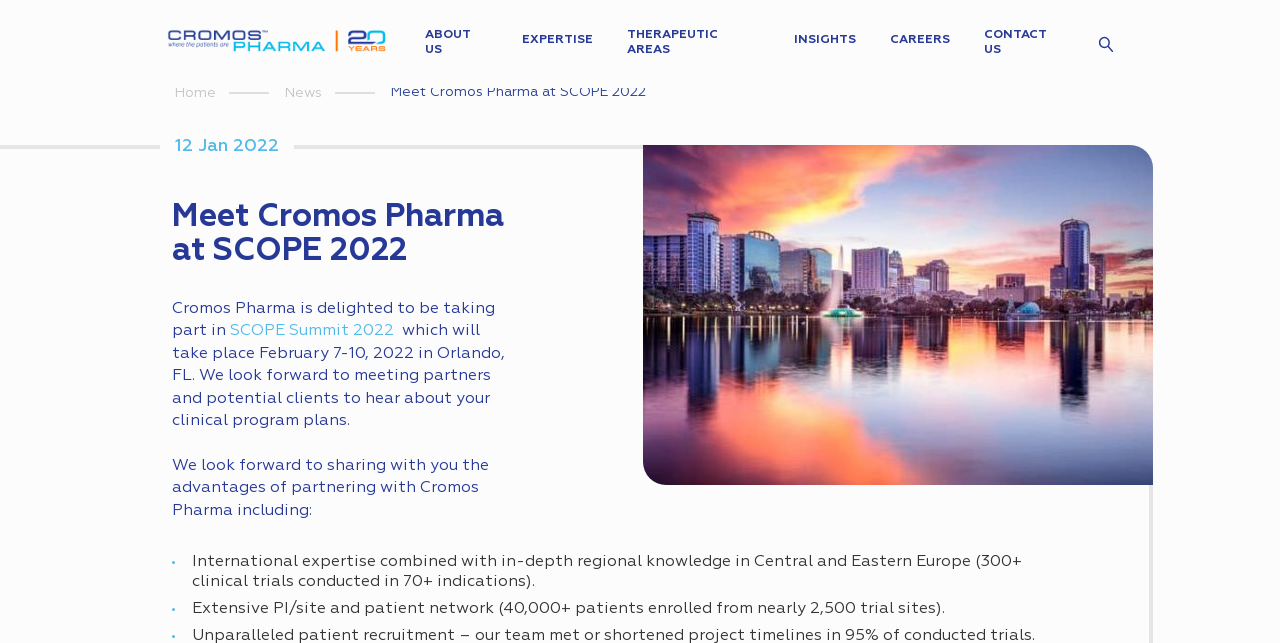Determine the bounding box coordinates for the clickable element required to fulfill the instruction: "Read Alaska’s Sungrown Cannabis post". Provide the coordinates as four float numbers between 0 and 1, i.e., [left, top, right, bottom].

None